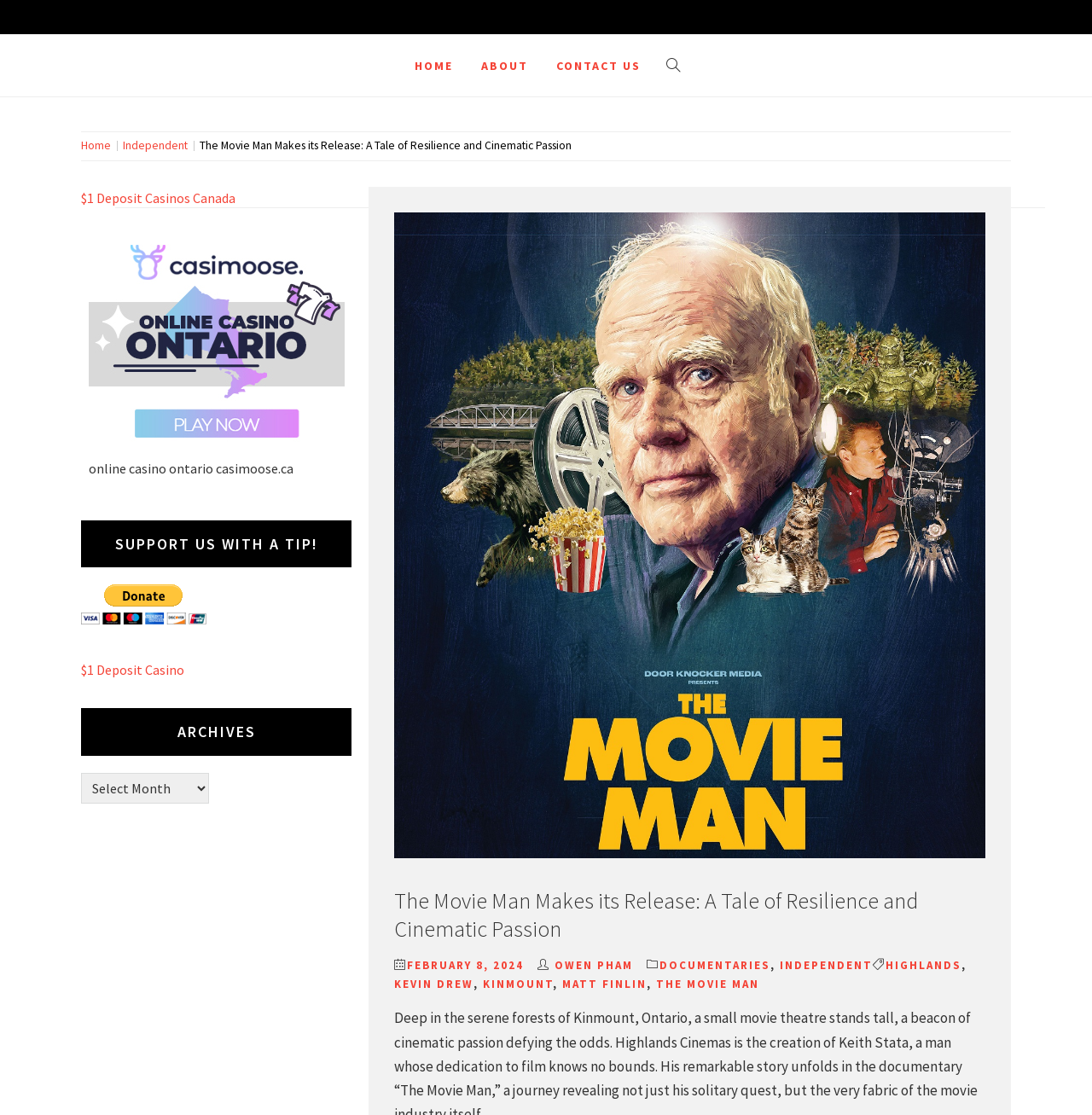Provide the bounding box coordinates for the UI element described in this sentence: "$1 Deposit Casino". The coordinates should be four float values between 0 and 1, i.e., [left, top, right, bottom].

[0.074, 0.593, 0.169, 0.608]